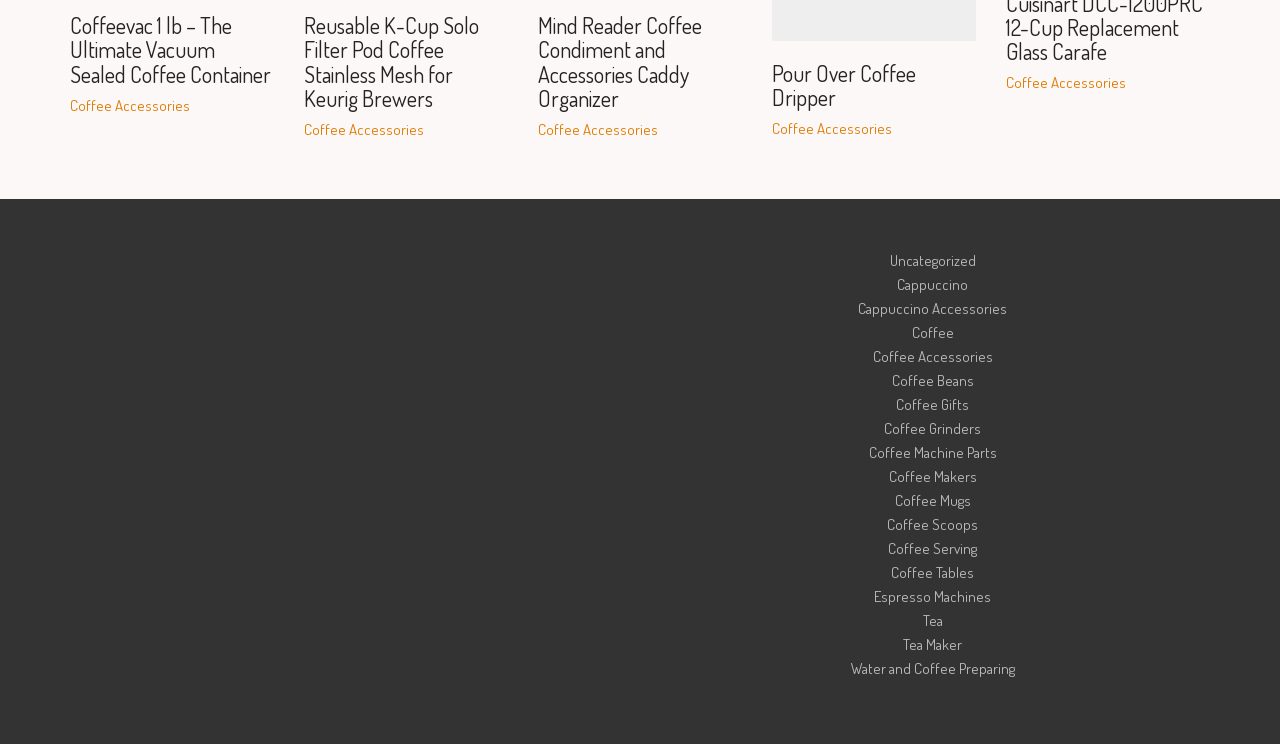How many coffee-related categories are listed?
Refer to the image and provide a one-word or short phrase answer.

15